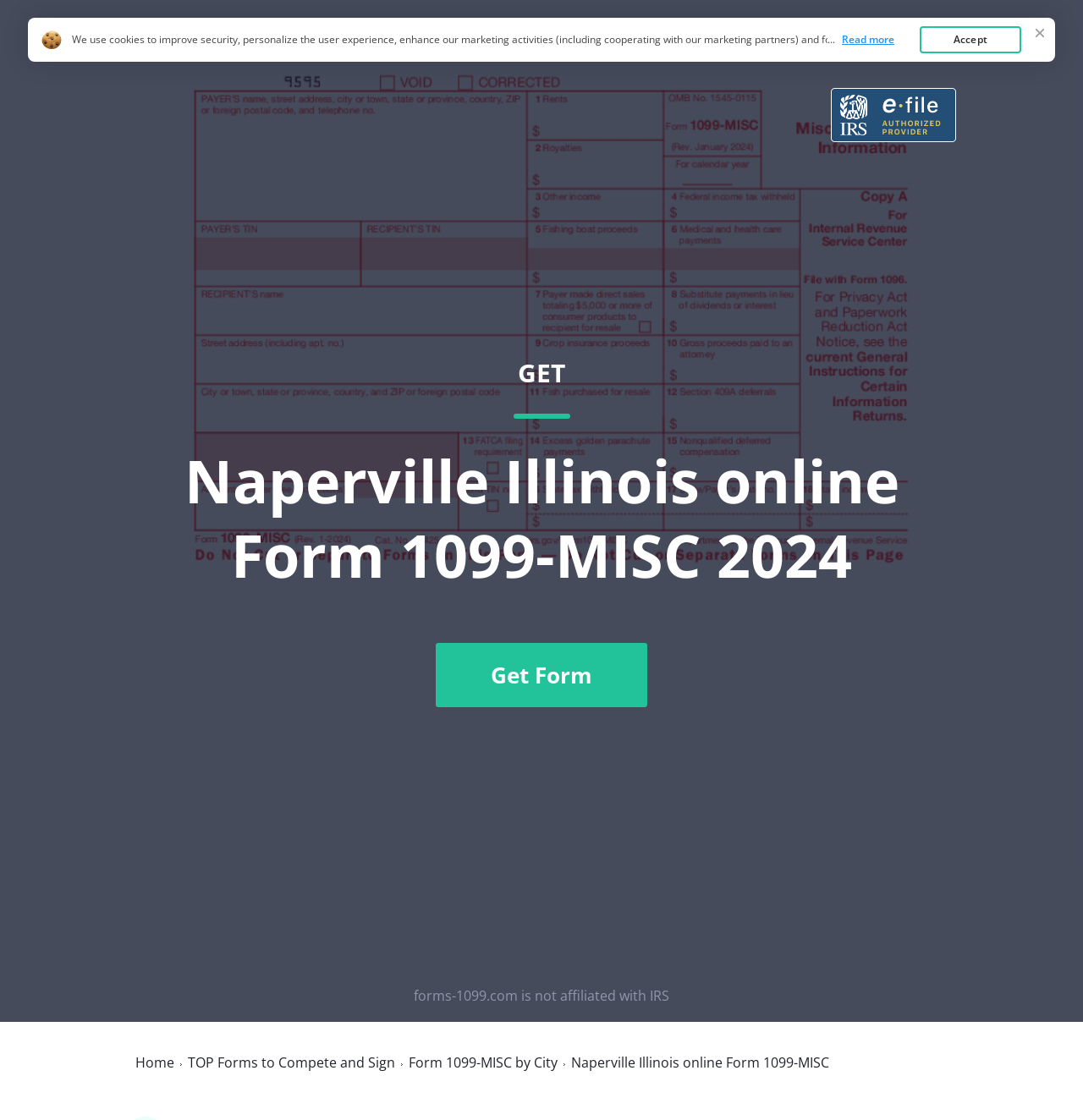Provide the bounding box coordinates of the area you need to click to execute the following instruction: "Click on the 'GET Naperville Illinois online Form 1099-MISC 2024 Get Form' link".

[0.117, 0.076, 0.883, 0.875]